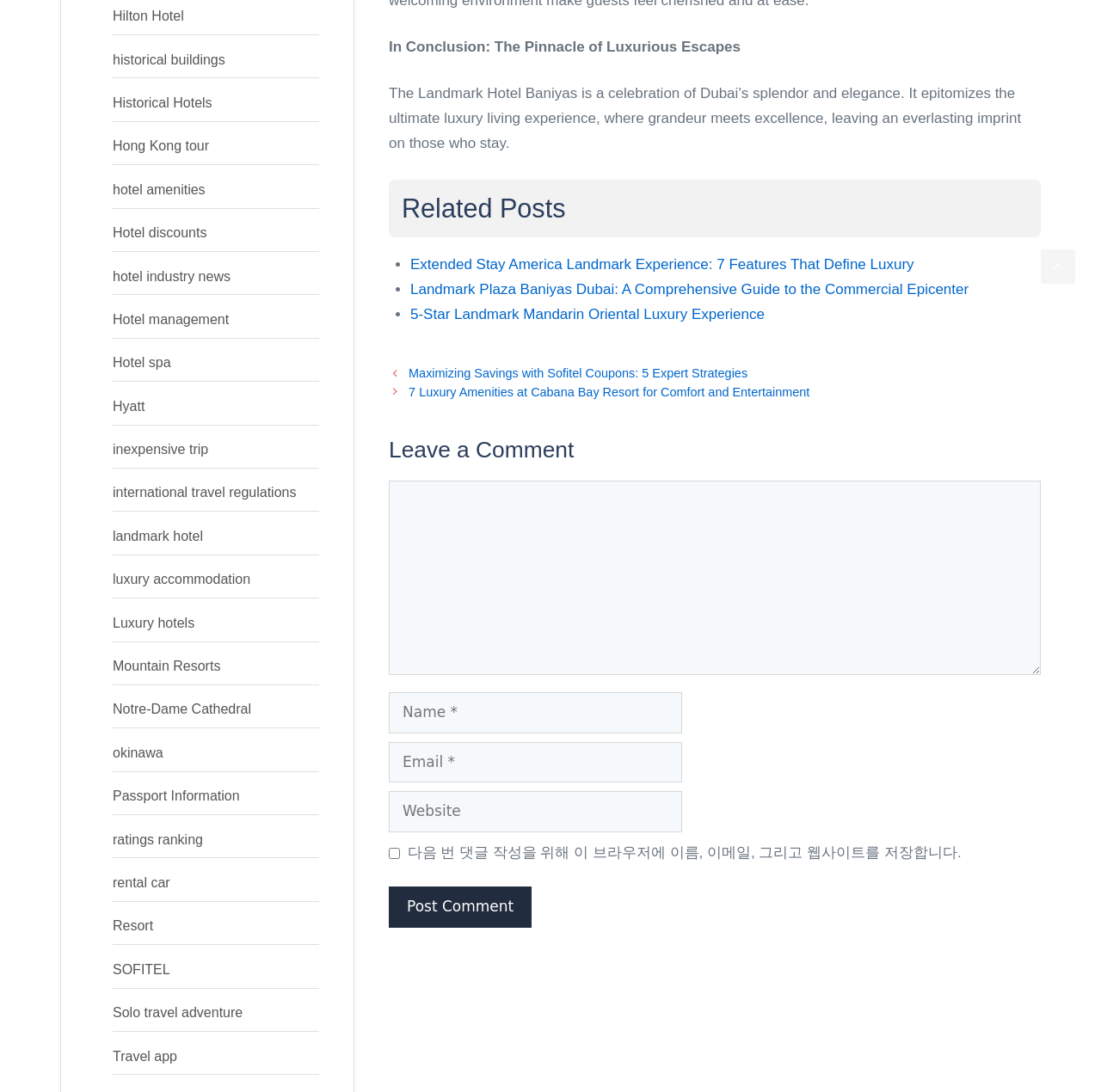Answer with a single word or phrase: 
What type of posts are related to the current article?

Luxury living and hotel experiences